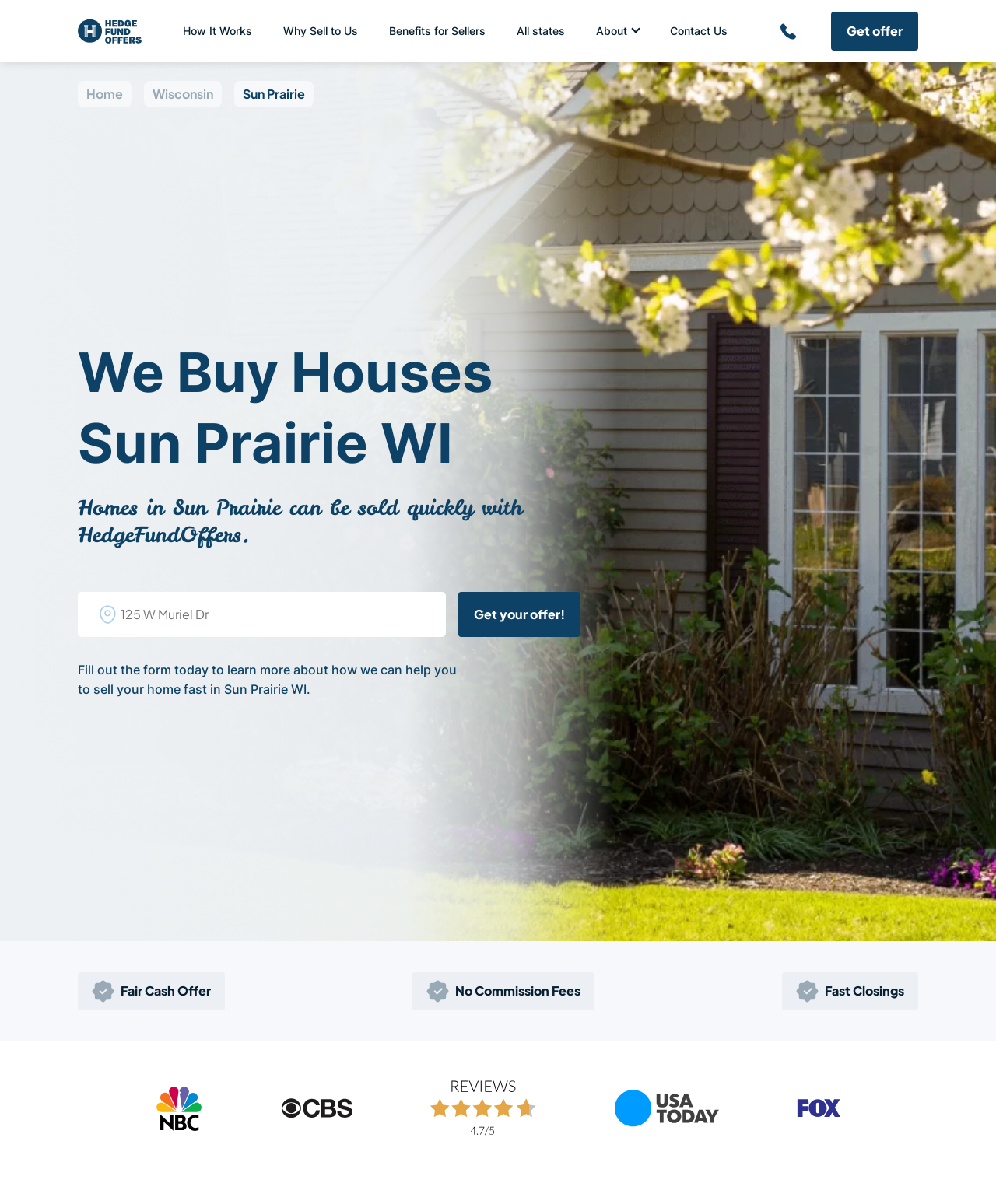Please answer the following question using a single word or phrase: How many links are in the top navigation bar?

6